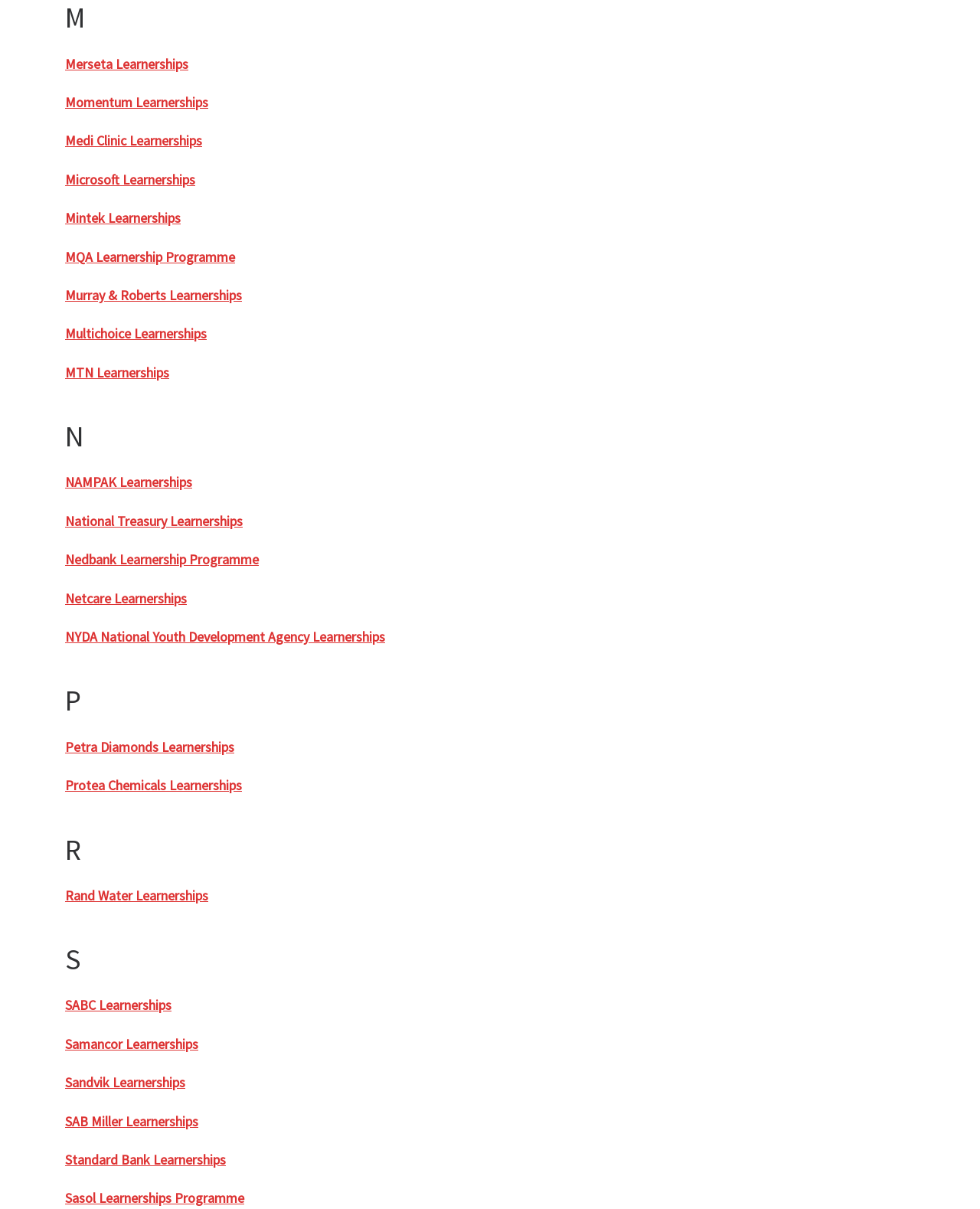What is the last learnership listed on the webpage?
Offer a detailed and full explanation in response to the question.

By scrolling down to the bottom of the webpage, I found that the last learnership listed is Sasol Learnerships Programme, which is categorized under the letter S.